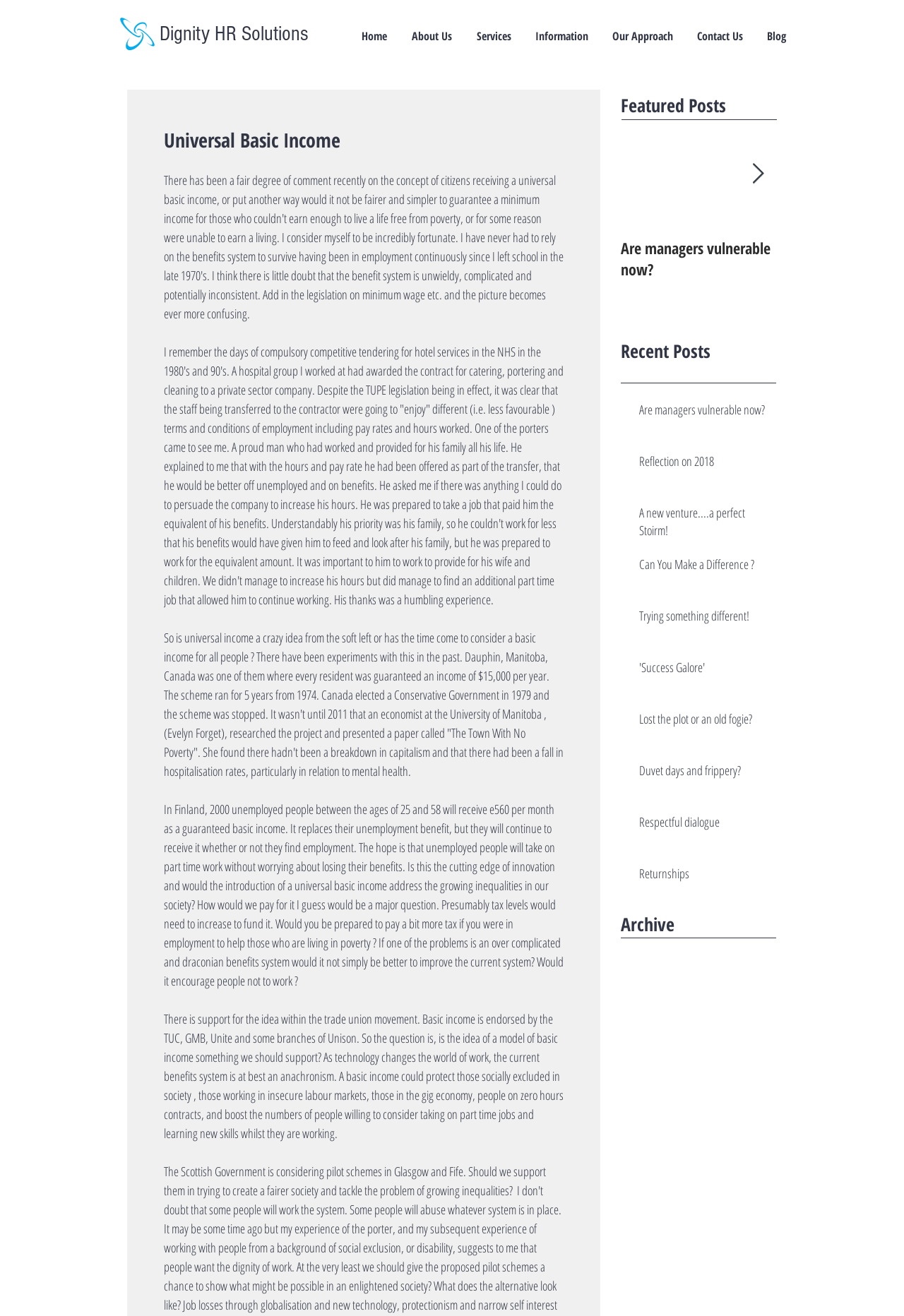Identify the primary heading of the webpage and provide its text.

Dignity HR Solutions